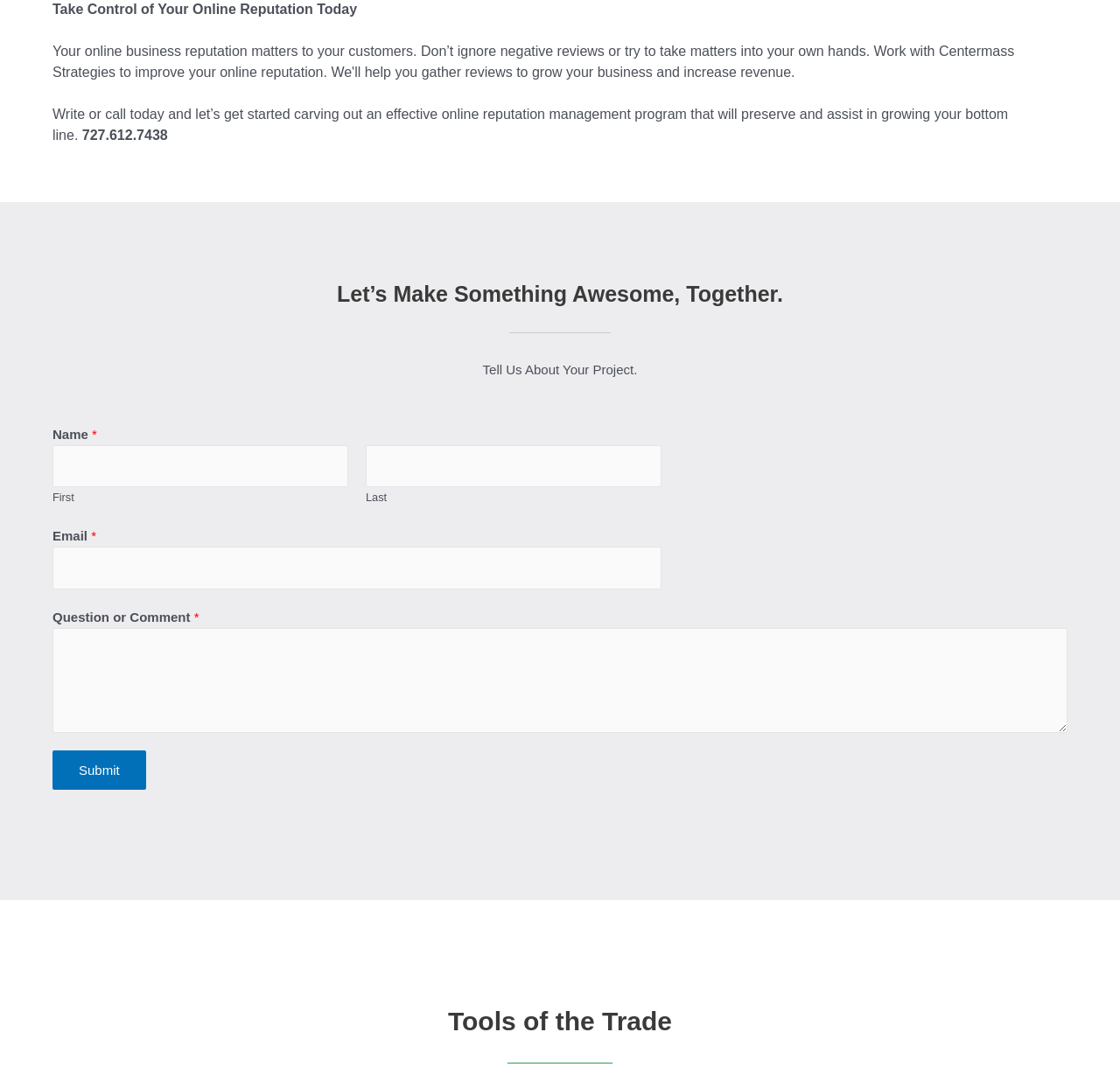What is the phone number to call for online reputation management?
Refer to the screenshot and answer in one word or phrase.

727.612.7438